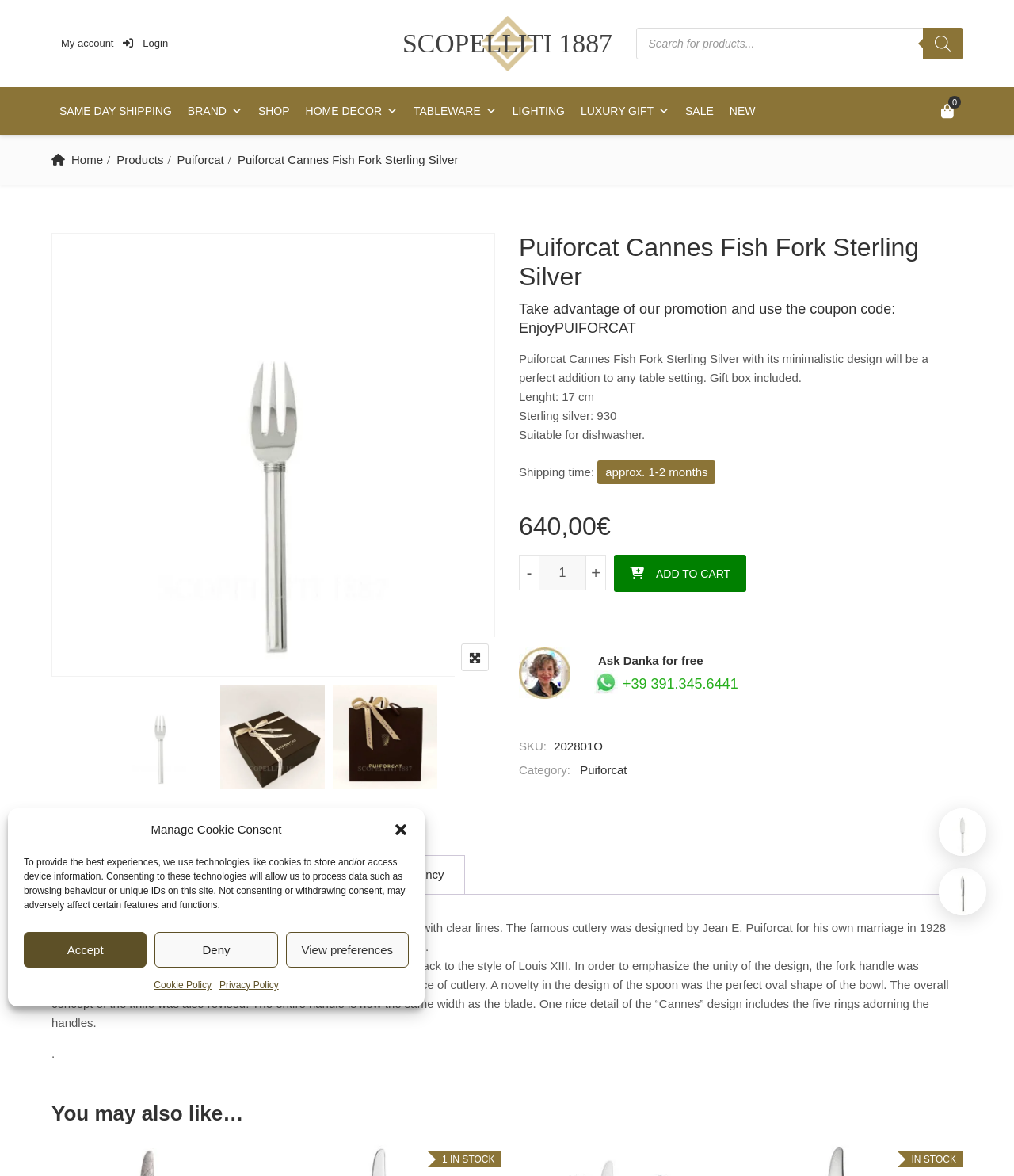Please determine and provide the text content of the webpage's heading.

Puiforcat Cannes Fish Fork Sterling Silver